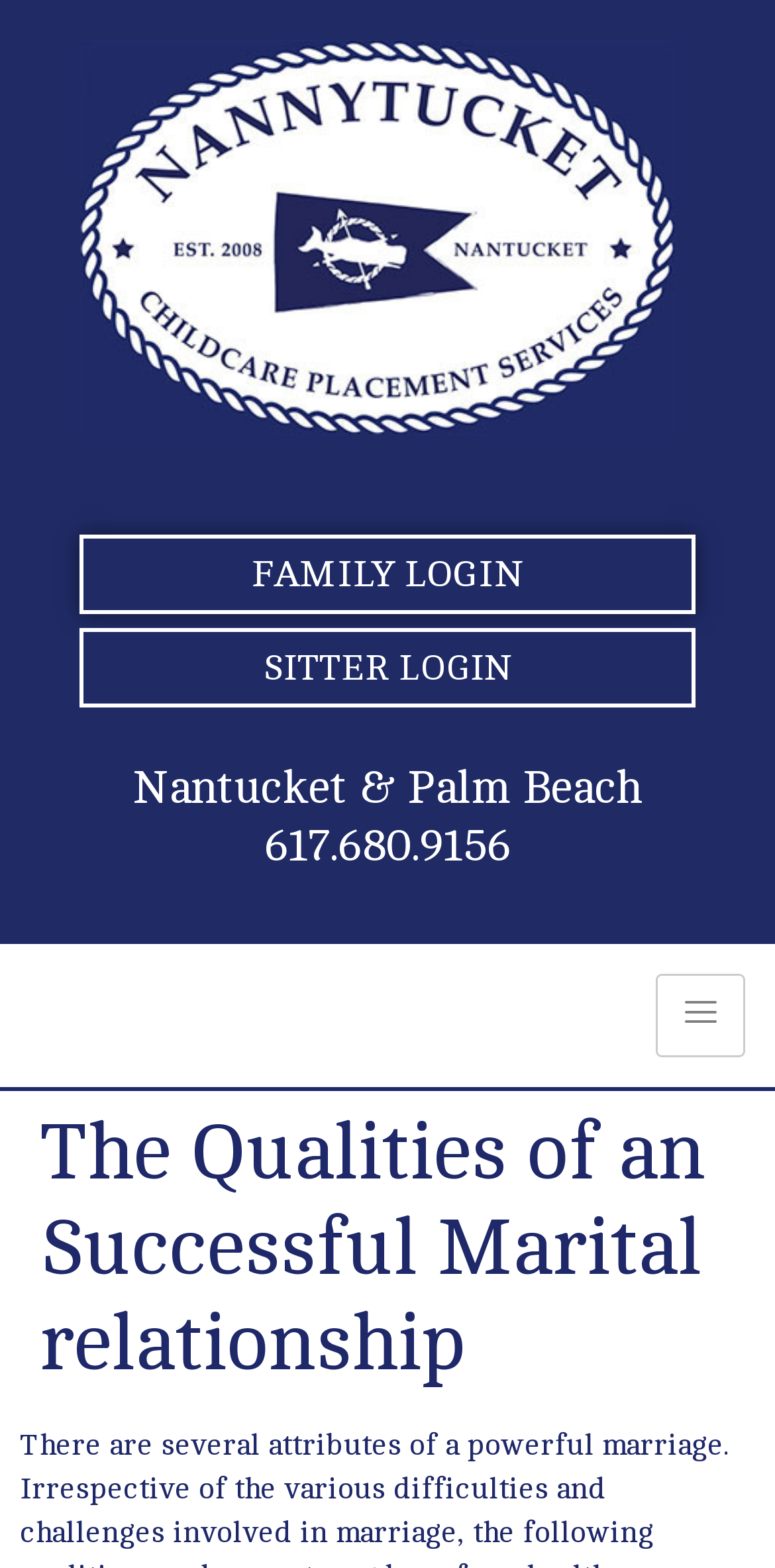Answer the question using only a single word or phrase: 
What is the location of the babysitting service?

Nantucket & Palm Beach